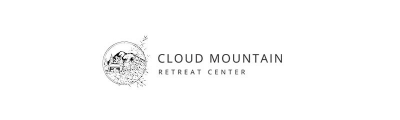Give a detailed account of everything present in the image.

The image features the logo of the Cloud Mountain Retreat Center, presented in a clean and minimalist design. The logo includes an artistic depiction of a mountain landscape, encapsulated within a circular outline. Alongside this imagery, the words "CLOUD MOUNTAIN" are prominently displayed in a bold, uppercase font, with "RETREAT CENTER" positioned directly beneath in a slightly smaller size. This logo effectively represents the tranquil and serene environment that the retreat center aims to provide, inviting individuals to explore mindfulness and meditation practices amidst nature.